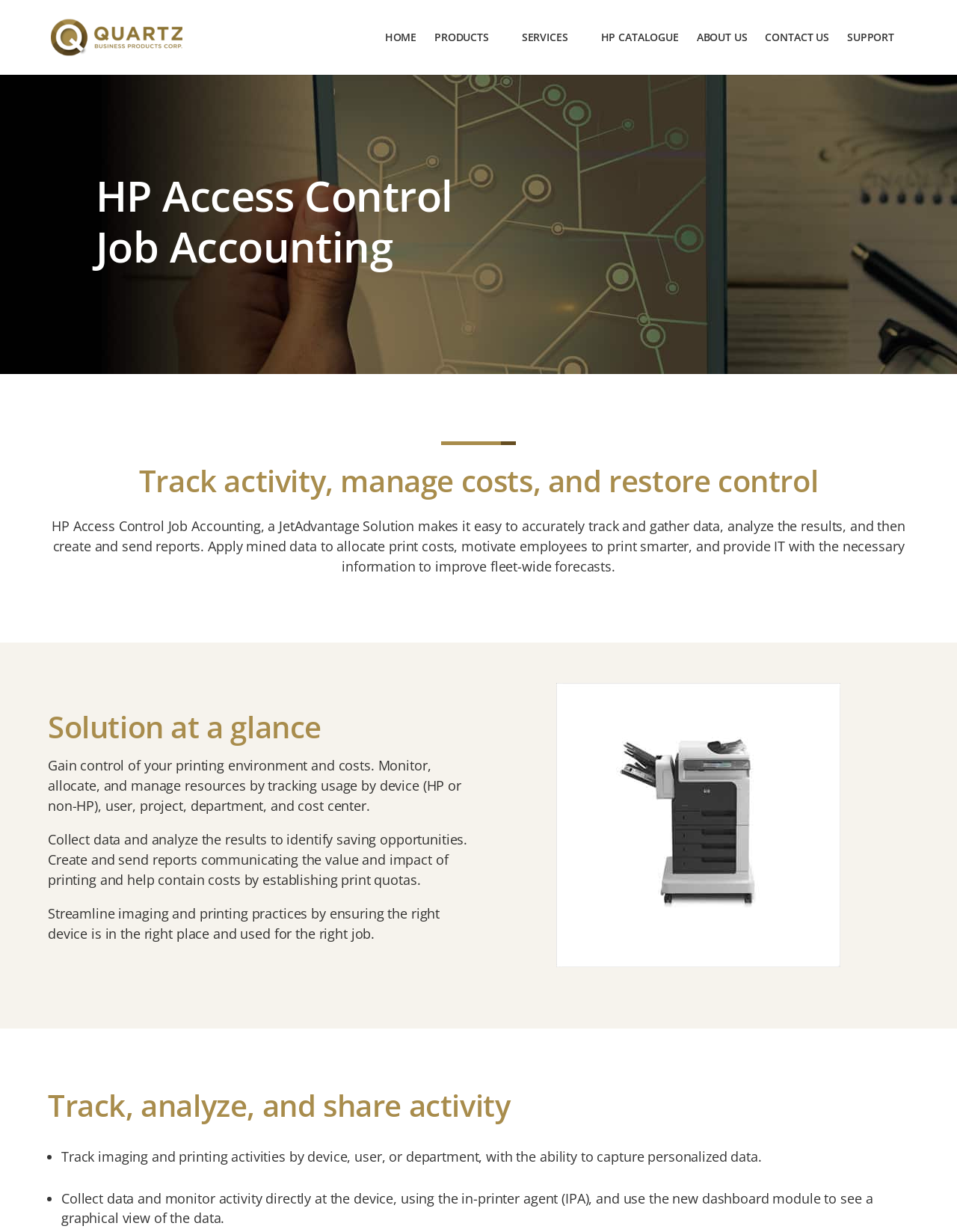Identify the coordinates of the bounding box for the element described below: "alt="Quartz"". Return the coordinates as four float numbers between 0 and 1: [left, top, right, bottom].

[0.053, 0.024, 0.191, 0.035]